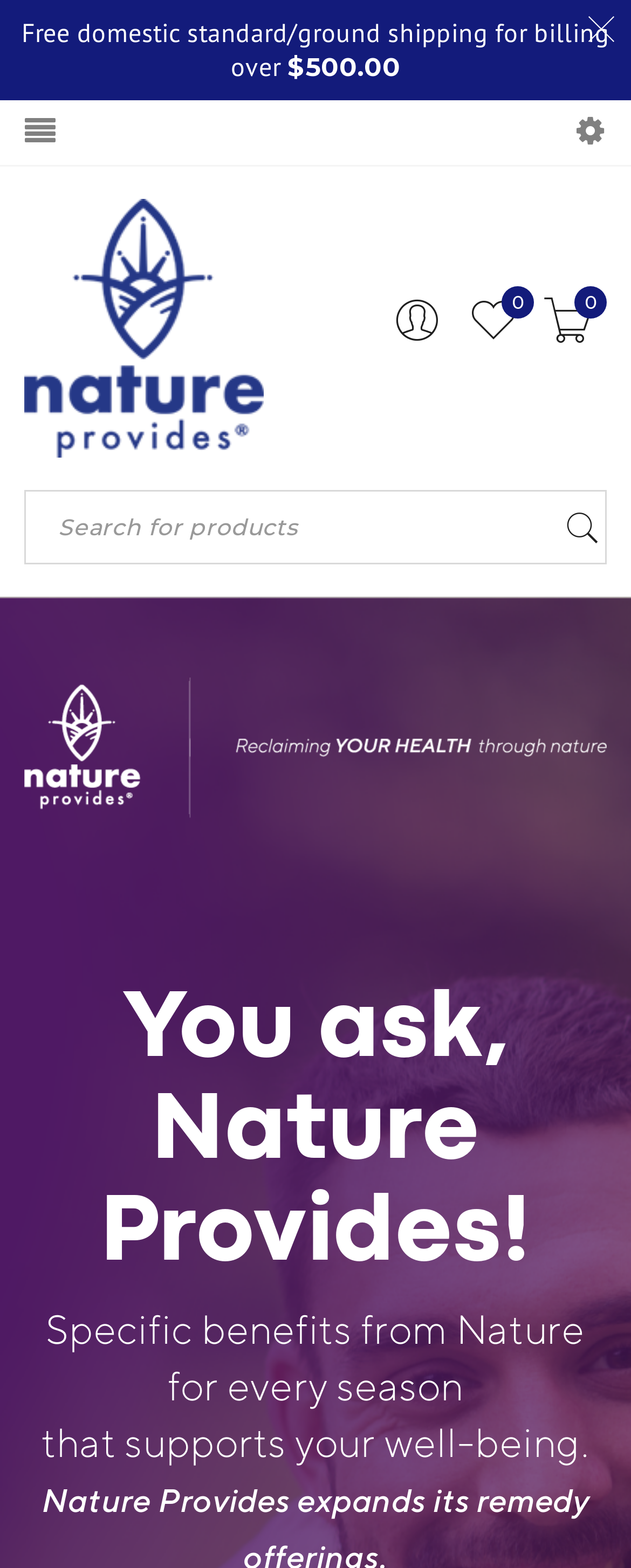By analyzing the image, answer the following question with a detailed response: What is the theme of the website?

Based on the content of the webpage, I infer that the theme of the website is related to dietary supplements and wellness. The website appears to be promoting products that support well-being, with phrases like 'You ask, Nature Provides!' and 'Specific benefits from Nature for every season'.